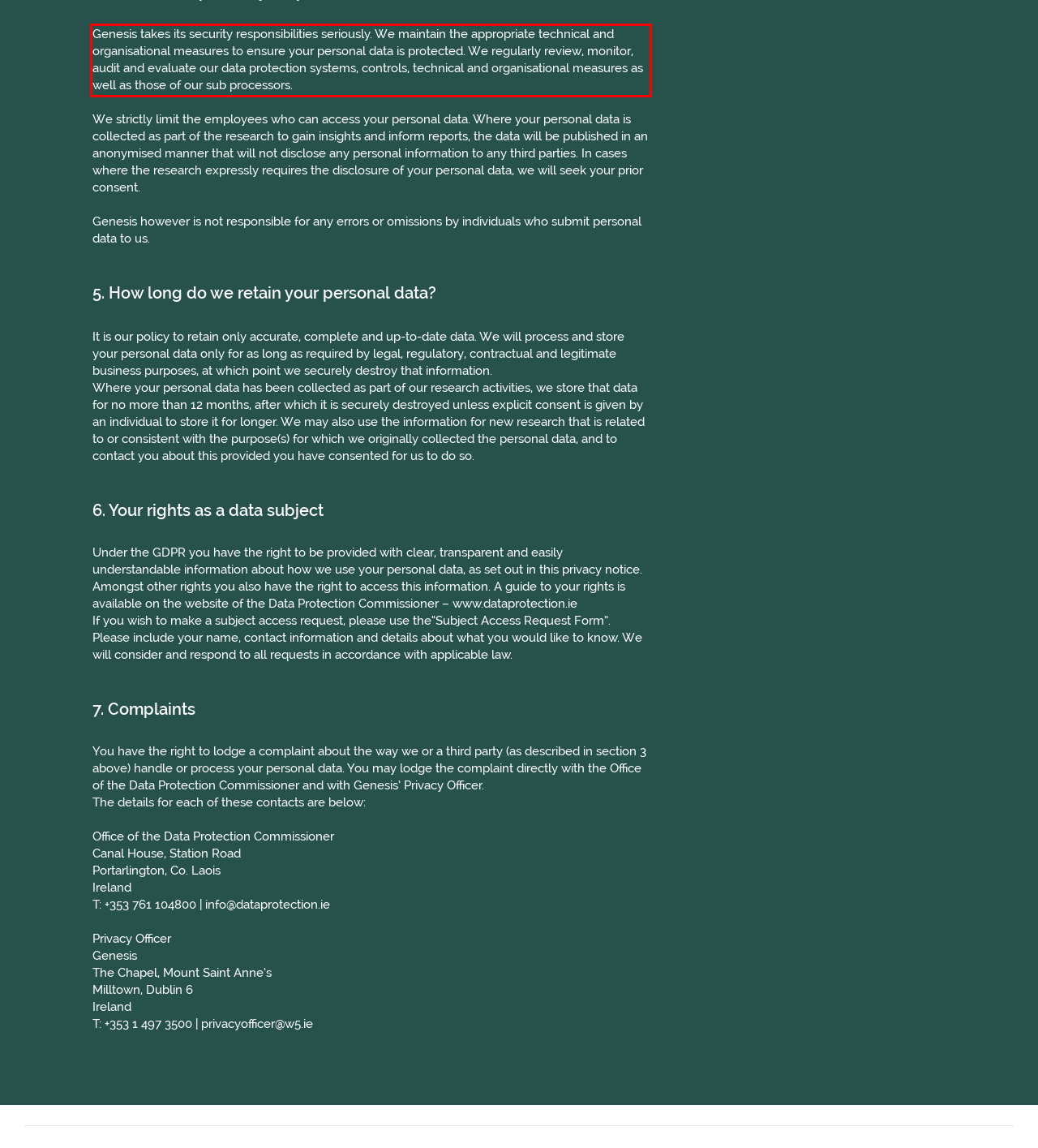You are provided with a screenshot of a webpage featuring a red rectangle bounding box. Extract the text content within this red bounding box using OCR.

Genesis takes its security responsibilities seriously. We maintain the appropriate technical and organisational measures to ensure your personal data is protected. We regularly review, monitor, audit and evaluate our data protection systems, controls, technical and organisational measures as well as those of our sub processors.